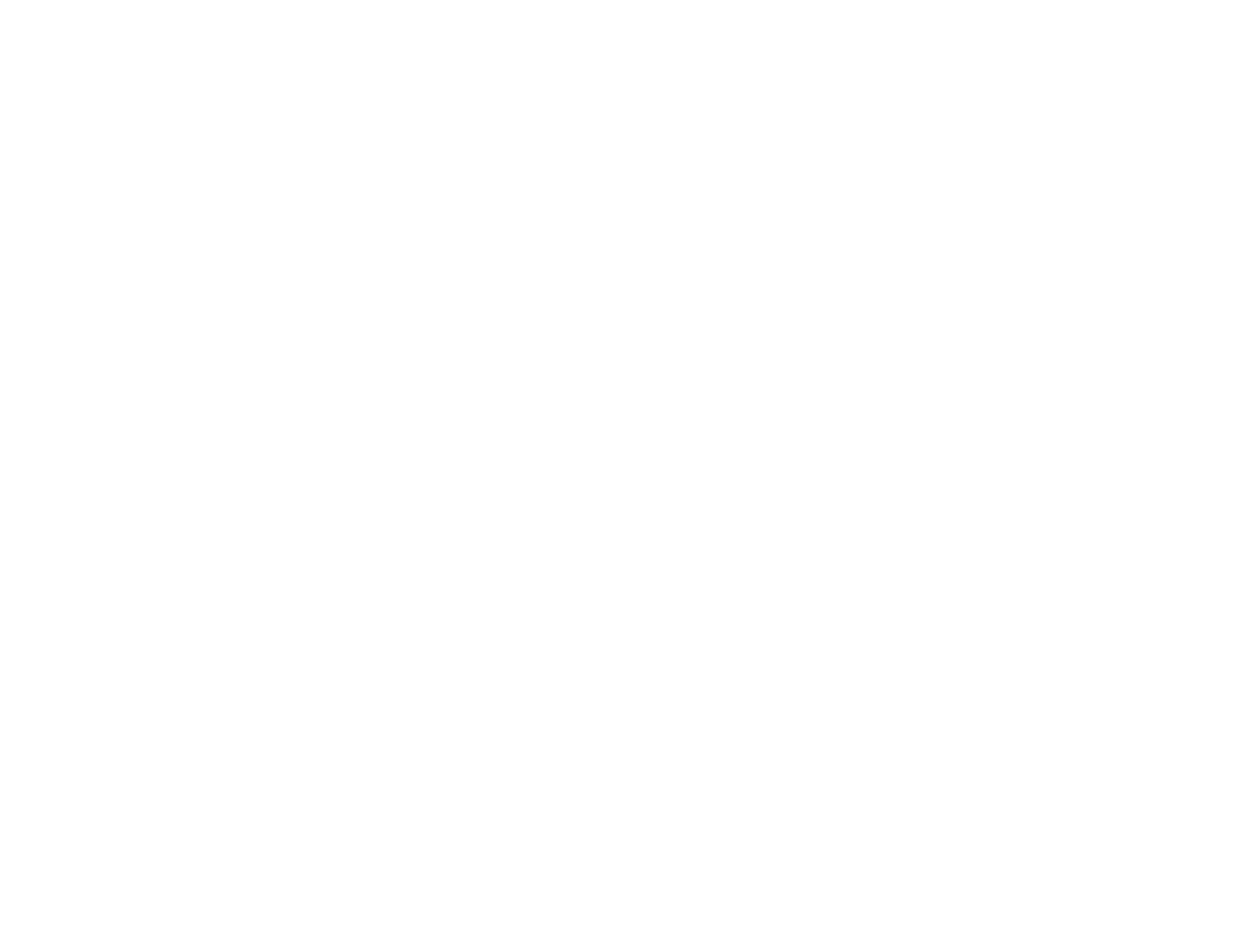Find the bounding box coordinates of the clickable element required to execute the following instruction: "Subscribe to the newsletter". Provide the coordinates as four float numbers between 0 and 1, i.e., [left, top, right, bottom].

[0.147, 0.736, 0.358, 0.778]